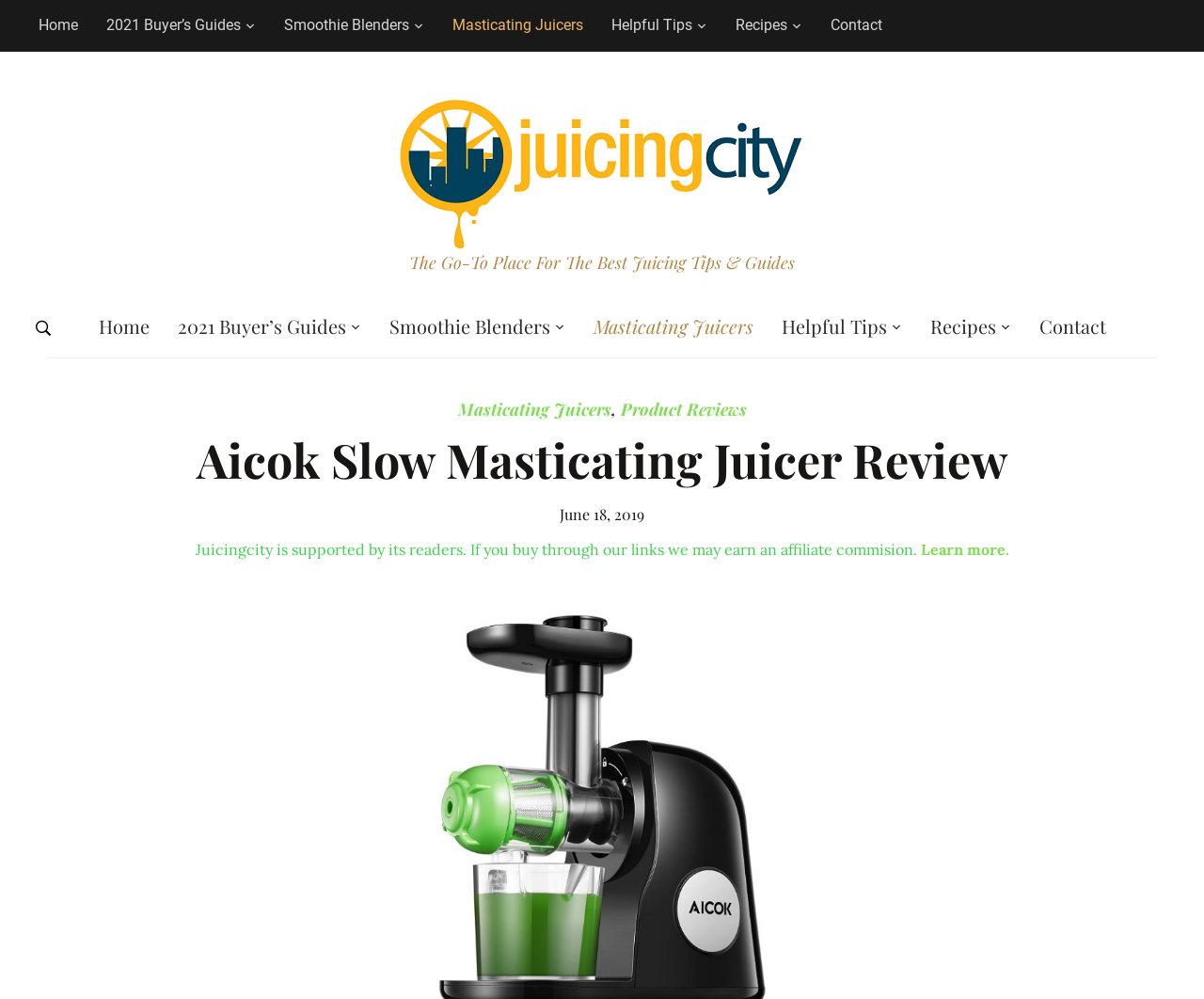For the following element description, predict the bounding box coordinates in the format (top-left x, top-left y, bottom-right x, bottom-right y). All values should be floating point numbers between 0 and 1. Description: Helpful Tips

[0.637, 0.305, 0.761, 0.348]